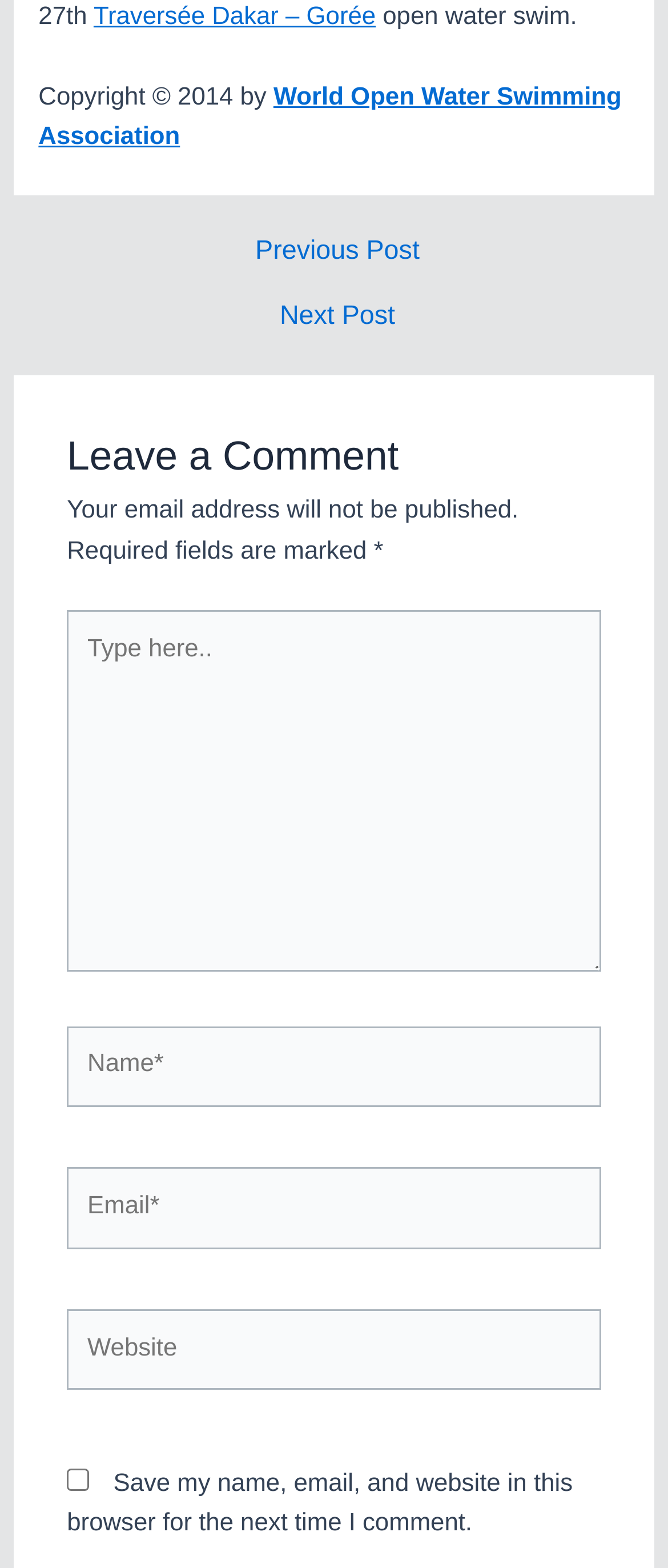For the given element description ← Previous Post, determine the bounding box coordinates of the UI element. The coordinates should follow the format (top-left x, top-left y, bottom-right x, bottom-right y) and be within the range of 0 to 1.

[0.025, 0.152, 0.985, 0.169]